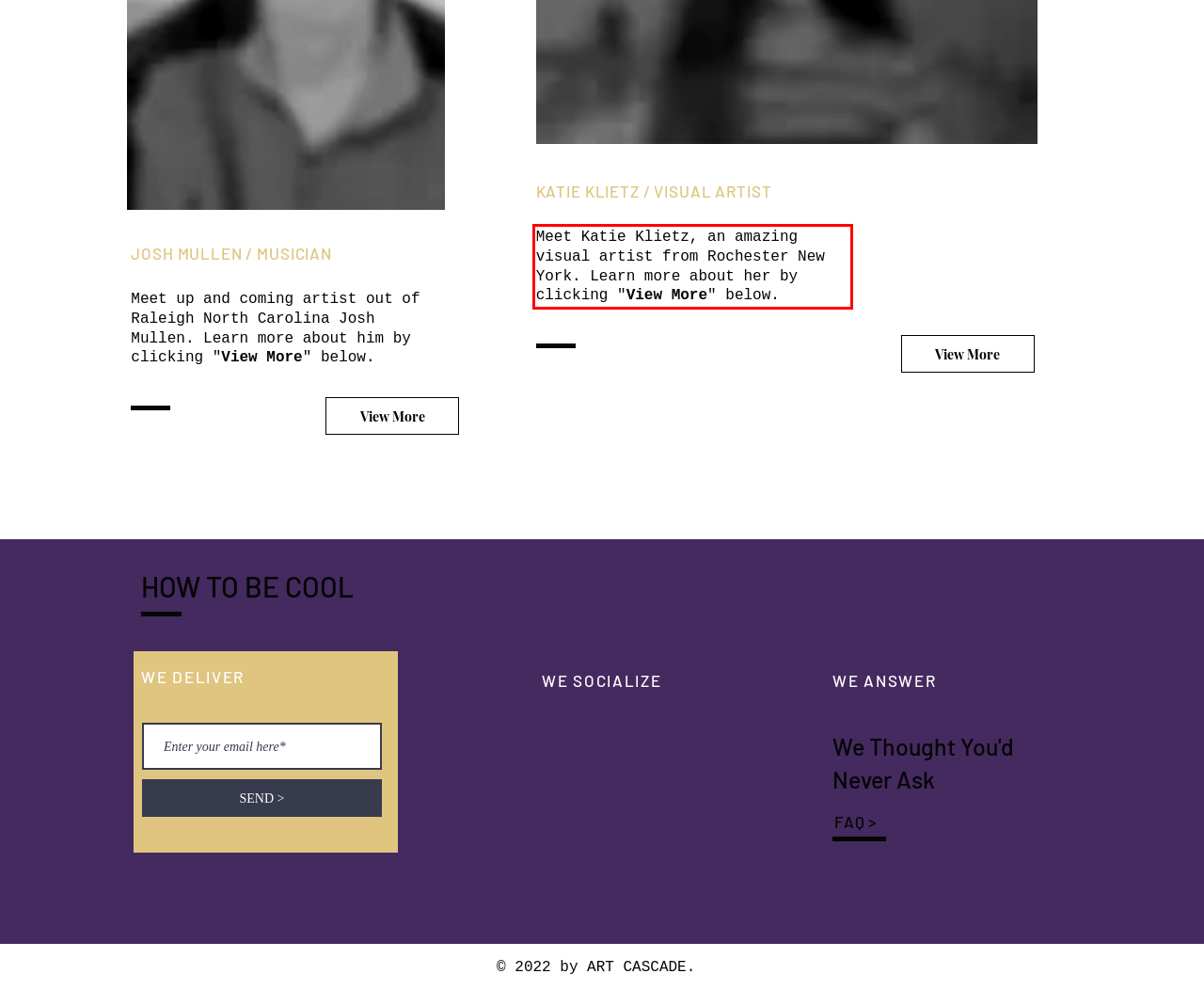Examine the webpage screenshot, find the red bounding box, and extract the text content within this marked area.

Meet Katie Klietz, an amazing visual artist from Rochester New York. Learn more about her by clicking "View More" below.